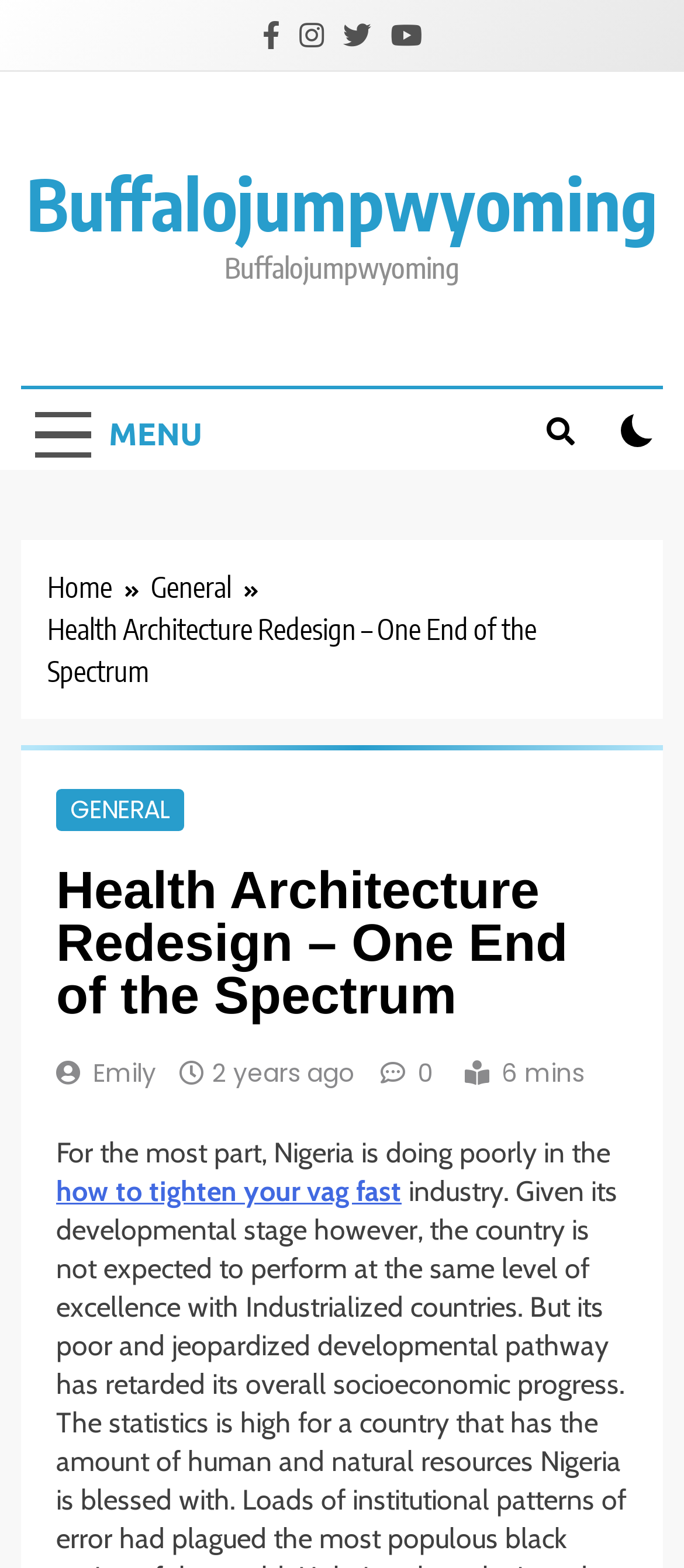Refer to the image and provide an in-depth answer to the question: 
What is the purpose of the button with the '' icon?

The button with the '' icon is present in the top-right corner of the webpage, but its purpose is not explicitly stated. It could be a search button or a button to toggle some functionality, but without more context, it's difficult to determine its exact purpose.